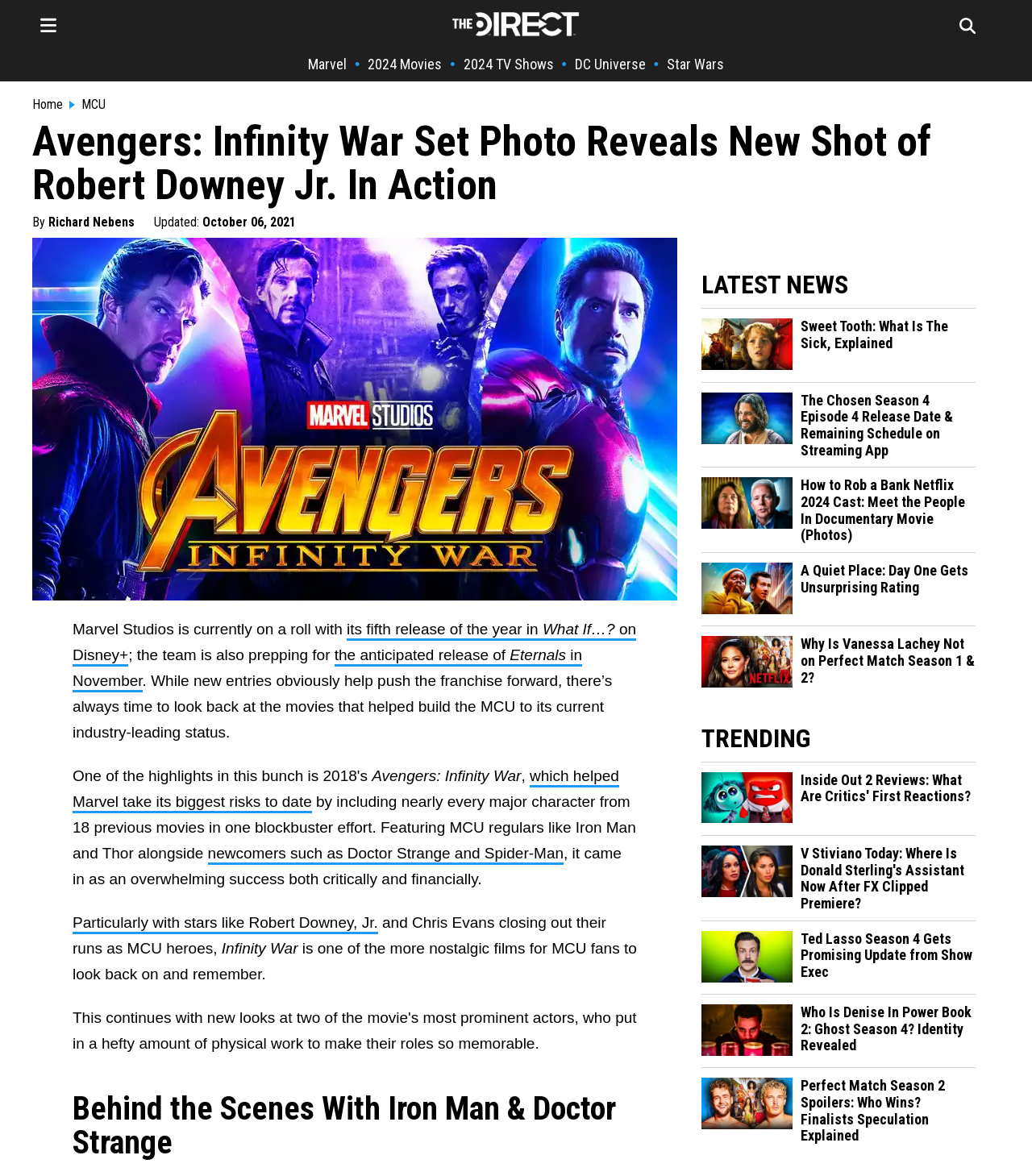Please determine the bounding box coordinates for the element that should be clicked to follow these instructions: "Click on the link to read more about Avengers: Infinity War".

[0.36, 0.653, 0.505, 0.667]